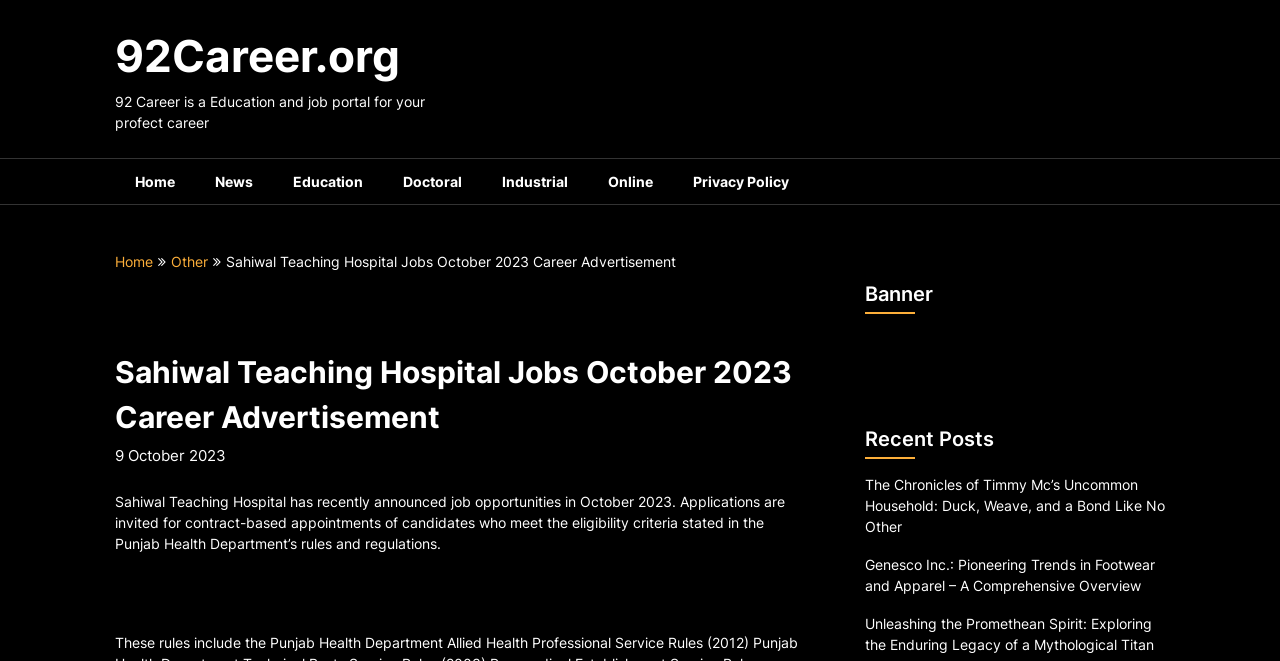Locate the bounding box coordinates of the item that should be clicked to fulfill the instruction: "read news".

[0.152, 0.24, 0.213, 0.308]